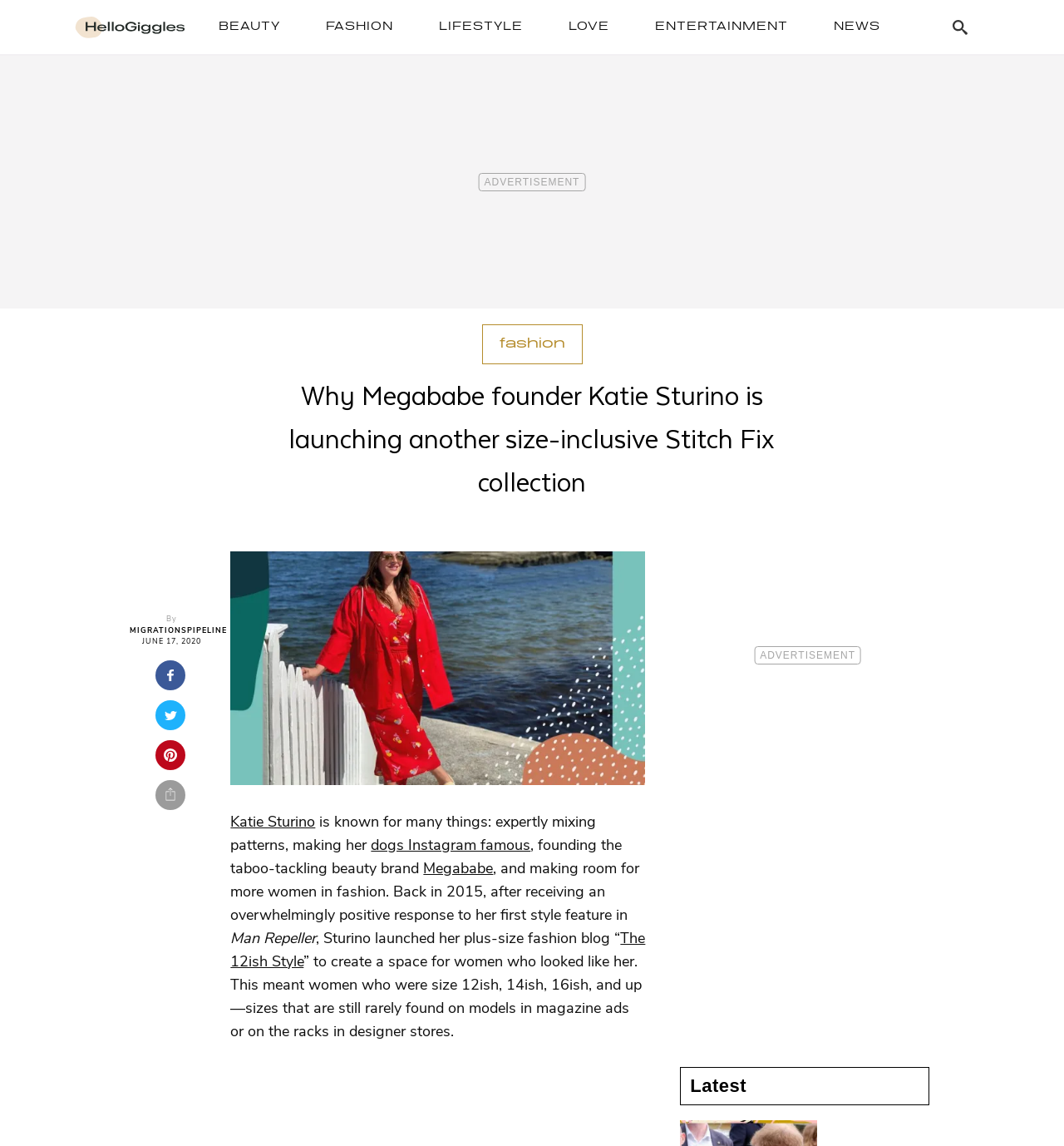Find the bounding box coordinates corresponding to the UI element with the description: "parent_node: Skip to content title="HelloGiggles"". The coordinates should be formatted as [left, top, right, bottom], with values as floats between 0 and 1.

[0.07, 0.014, 0.174, 0.033]